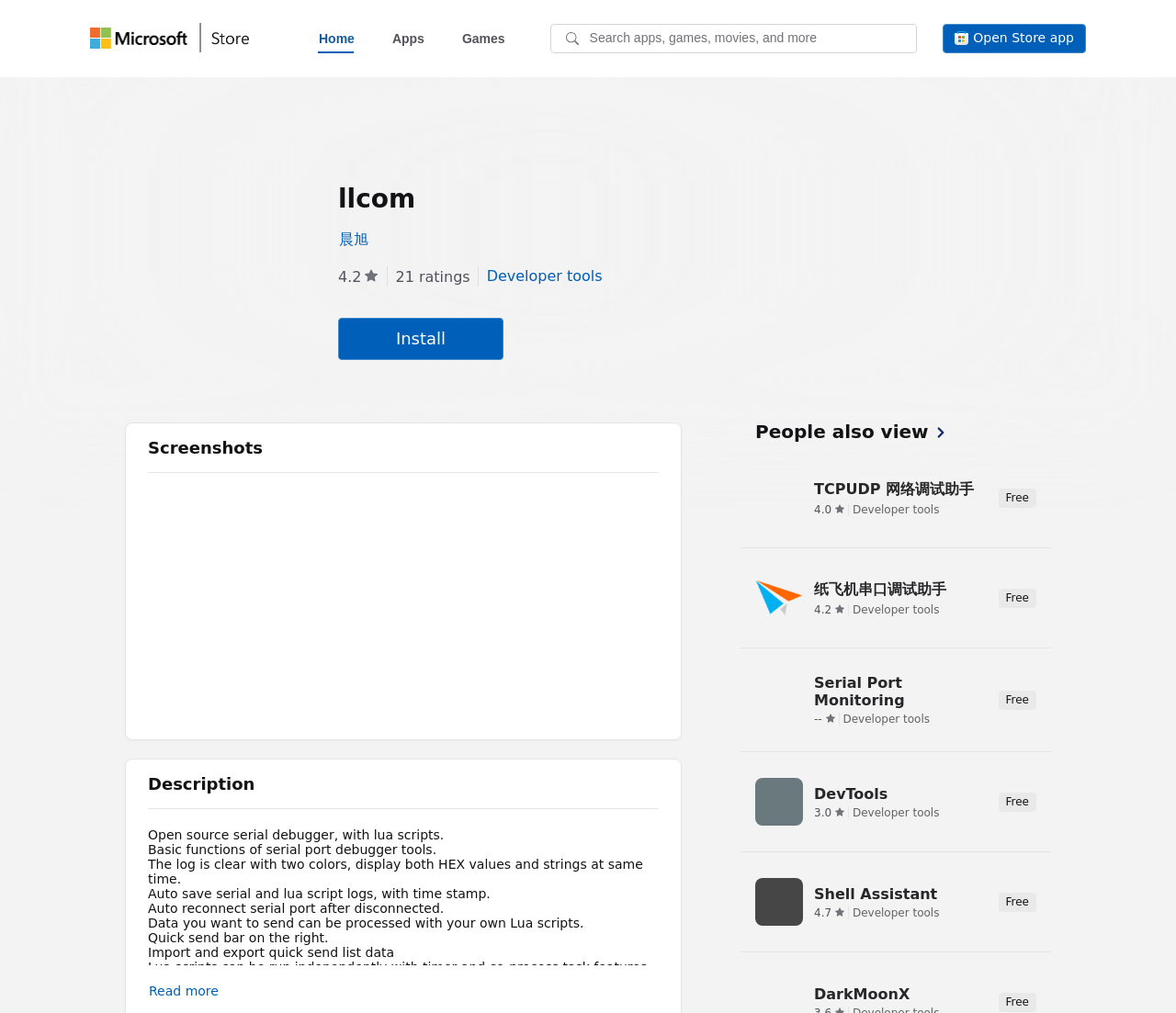What is the function of the 'Scroll right' button?
Based on the image, provide your answer in one word or phrase.

Scroll screenshots